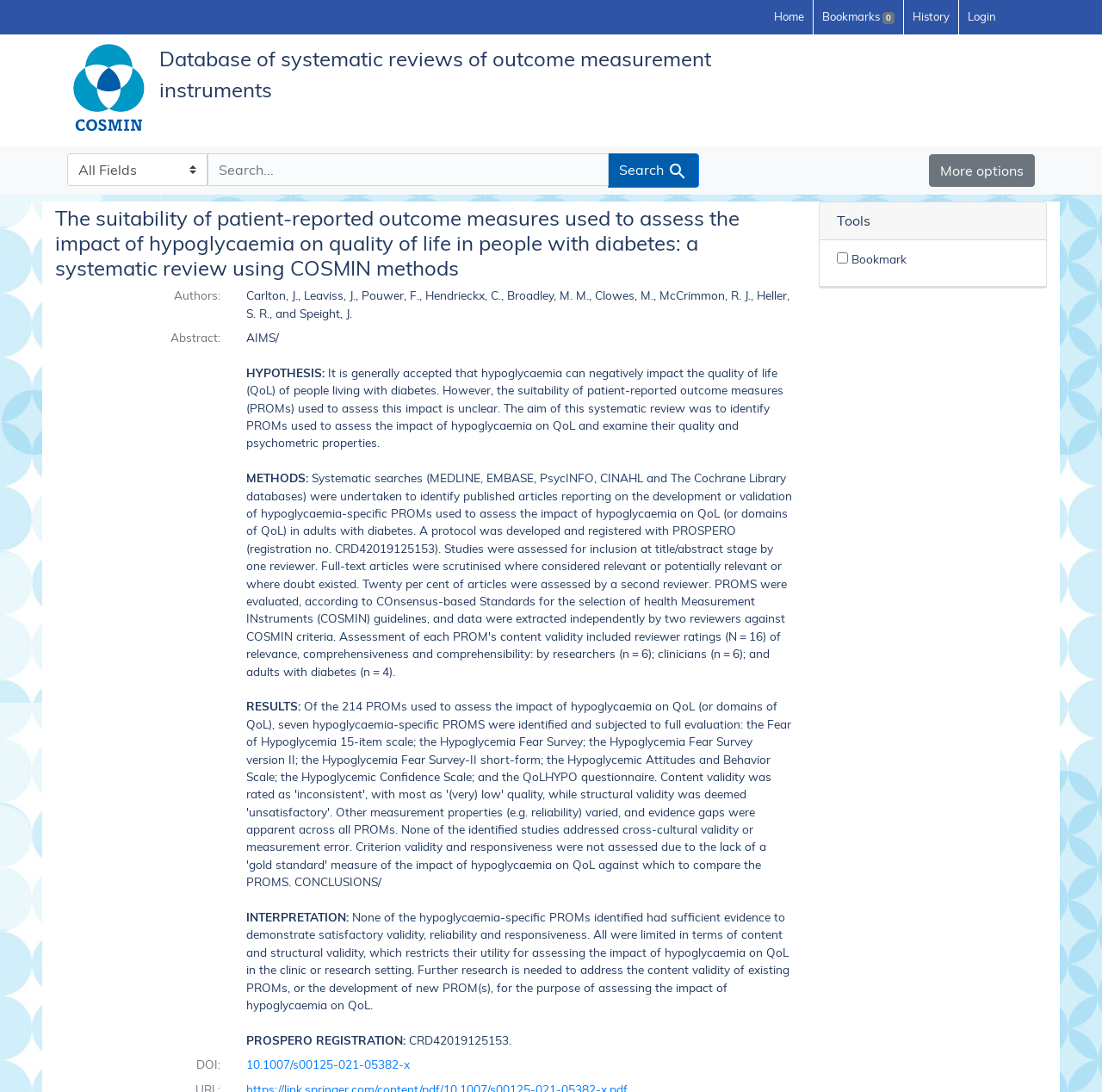Please provide a comprehensive answer to the question based on the screenshot: What is the registration number of the PROSPERO?

The registration number of the PROSPERO can be found in the PROSPERO registration section of the webpage, which states 'CRD42019125153'.